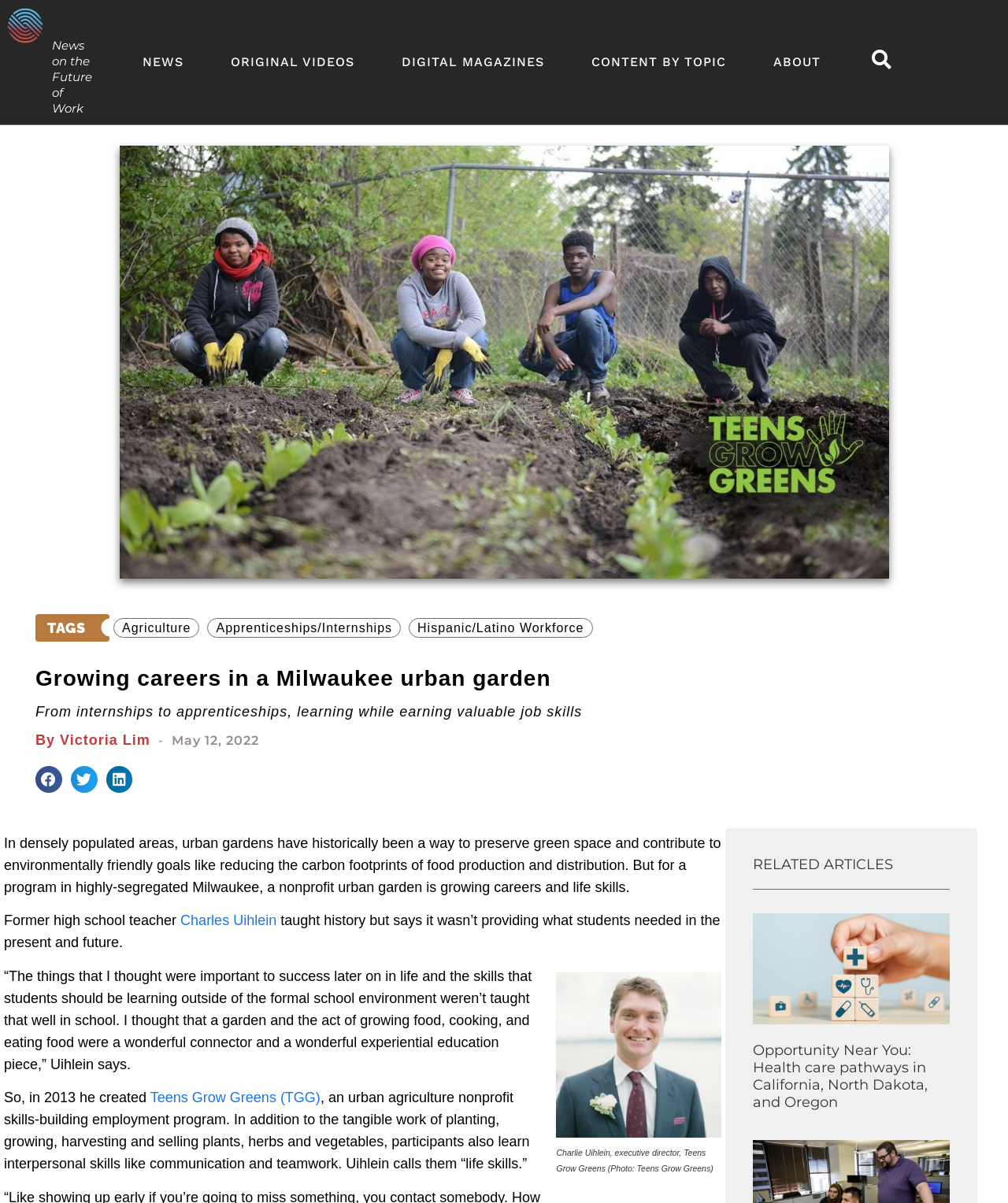Based on the image, provide a detailed and complete answer to the question: 
What is the name of the nonprofit urban garden?

I found the answer by looking at the image description 'Teens Grow Greens' and the link text 'Teens Grow Greens (TGG)' which indicates that Teens Grow Greens is a nonprofit urban garden.